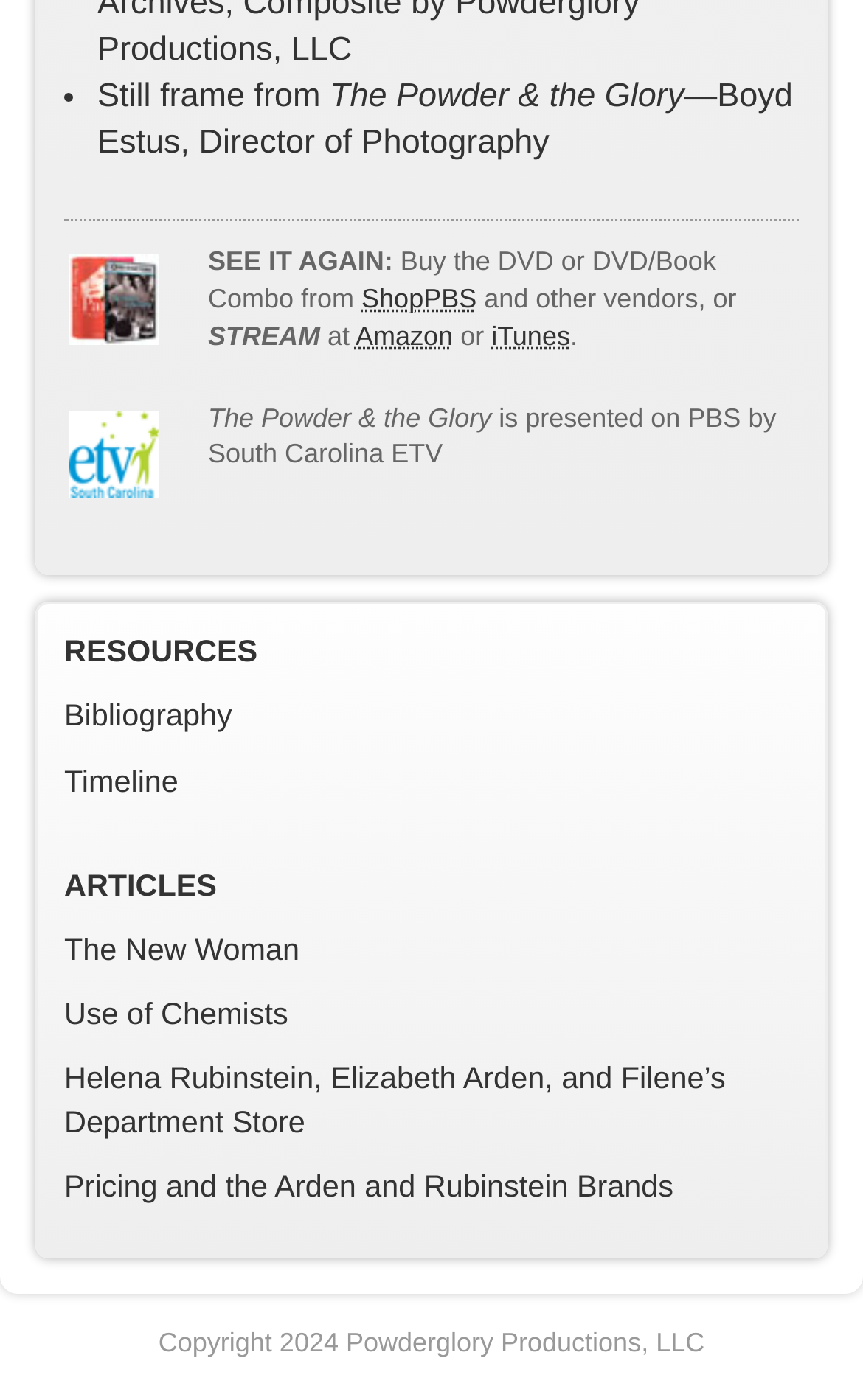Provide the bounding box coordinates for the UI element described in this sentence: "Accept All". The coordinates should be four float values between 0 and 1, i.e., [left, top, right, bottom].

None